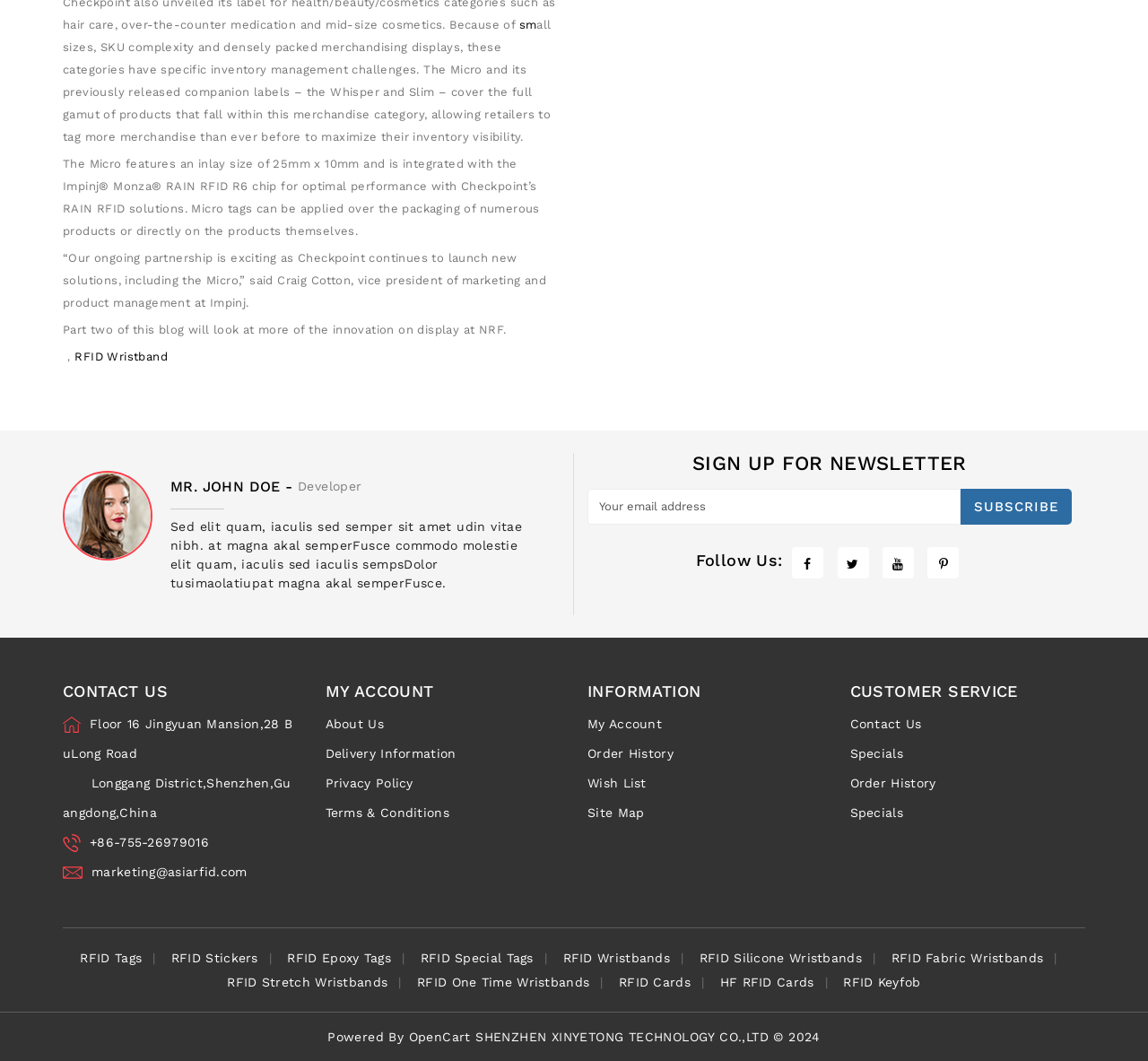Locate the bounding box coordinates of the element's region that should be clicked to carry out the following instruction: "Follow us on Twitter". The coordinates need to be four float numbers between 0 and 1, i.e., [left, top, right, bottom].

[0.69, 0.515, 0.717, 0.545]